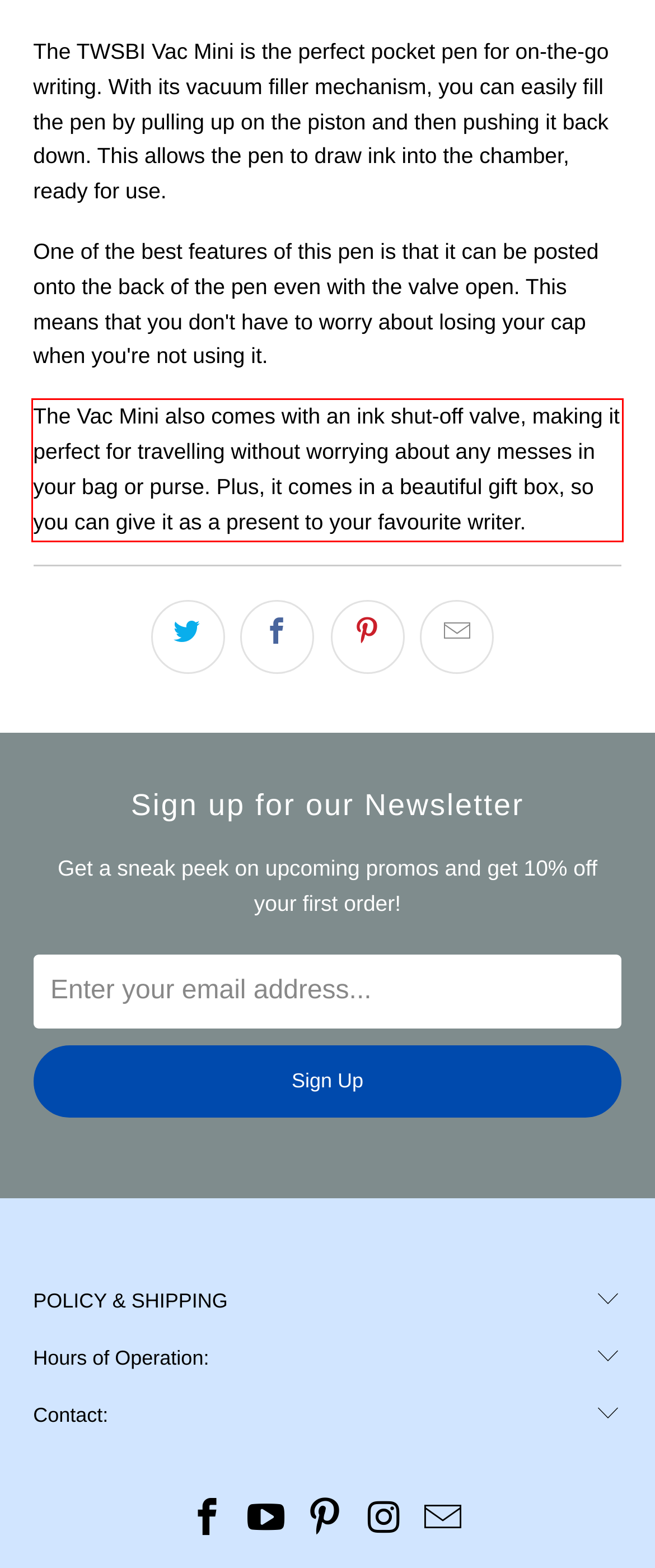From the given screenshot of a webpage, identify the red bounding box and extract the text content within it.

The Vac Mini also comes with an ink shut-off valve, making it perfect for travelling without worrying about any messes in your bag or purse. Plus, it comes in a beautiful gift box, so you can give it as a present to your favourite writer.